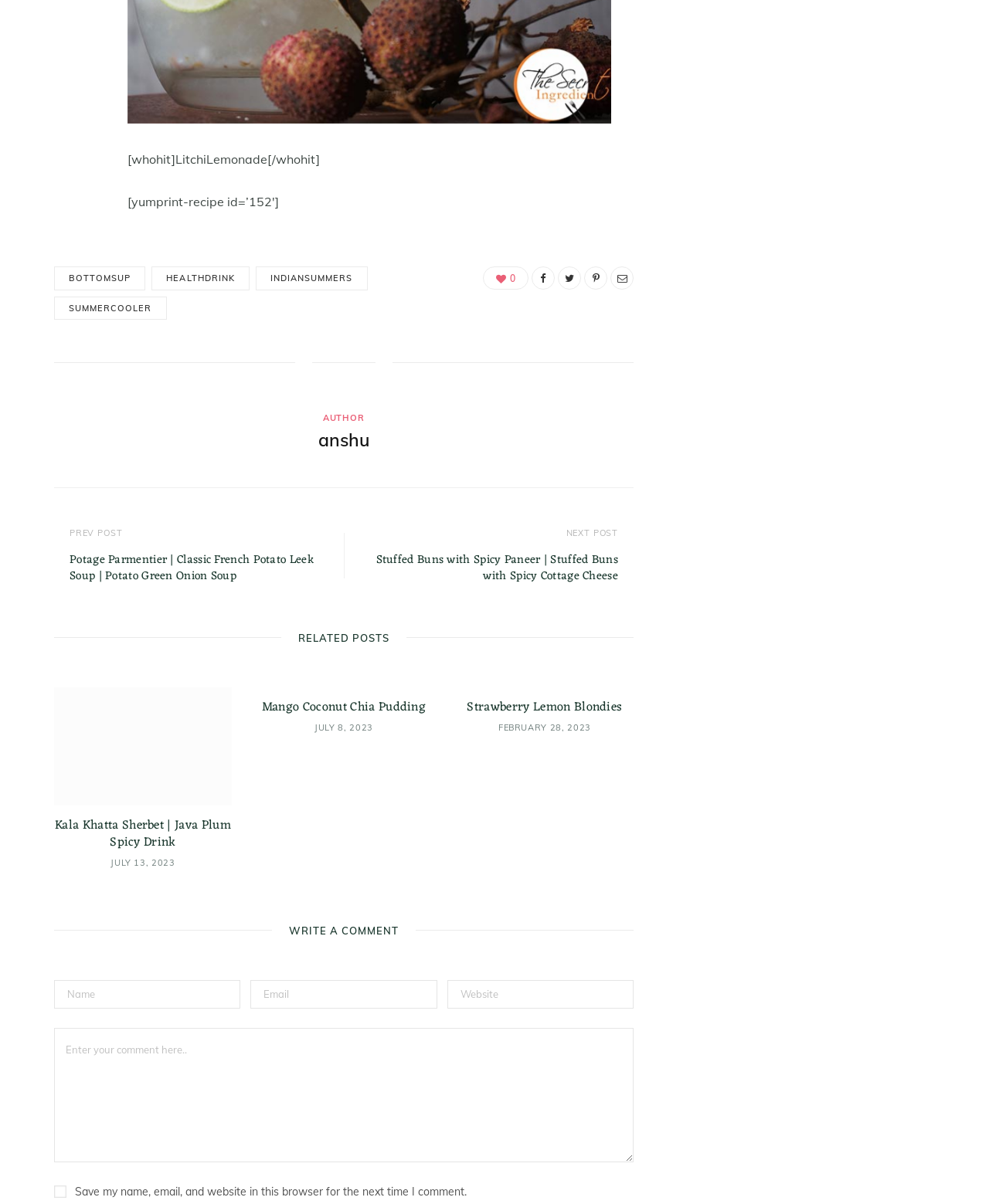Determine the bounding box coordinates for the clickable element required to fulfill the instruction: "View the latest reports". Provide the coordinates as four float numbers between 0 and 1, i.e., [left, top, right, bottom].

None